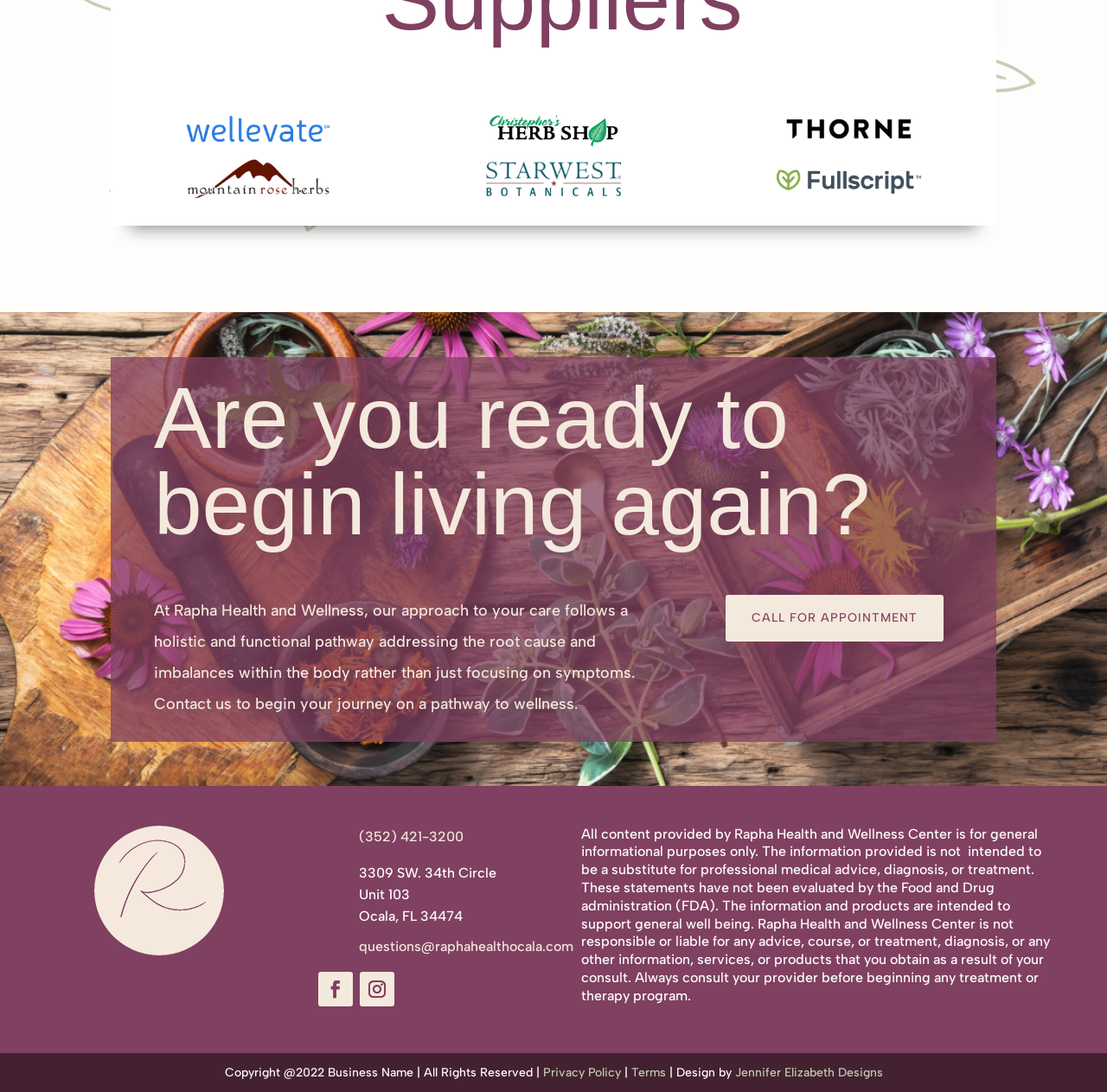Please identify the bounding box coordinates of the area that needs to be clicked to follow this instruction: "Contact us through phone number".

[0.324, 0.758, 0.419, 0.773]